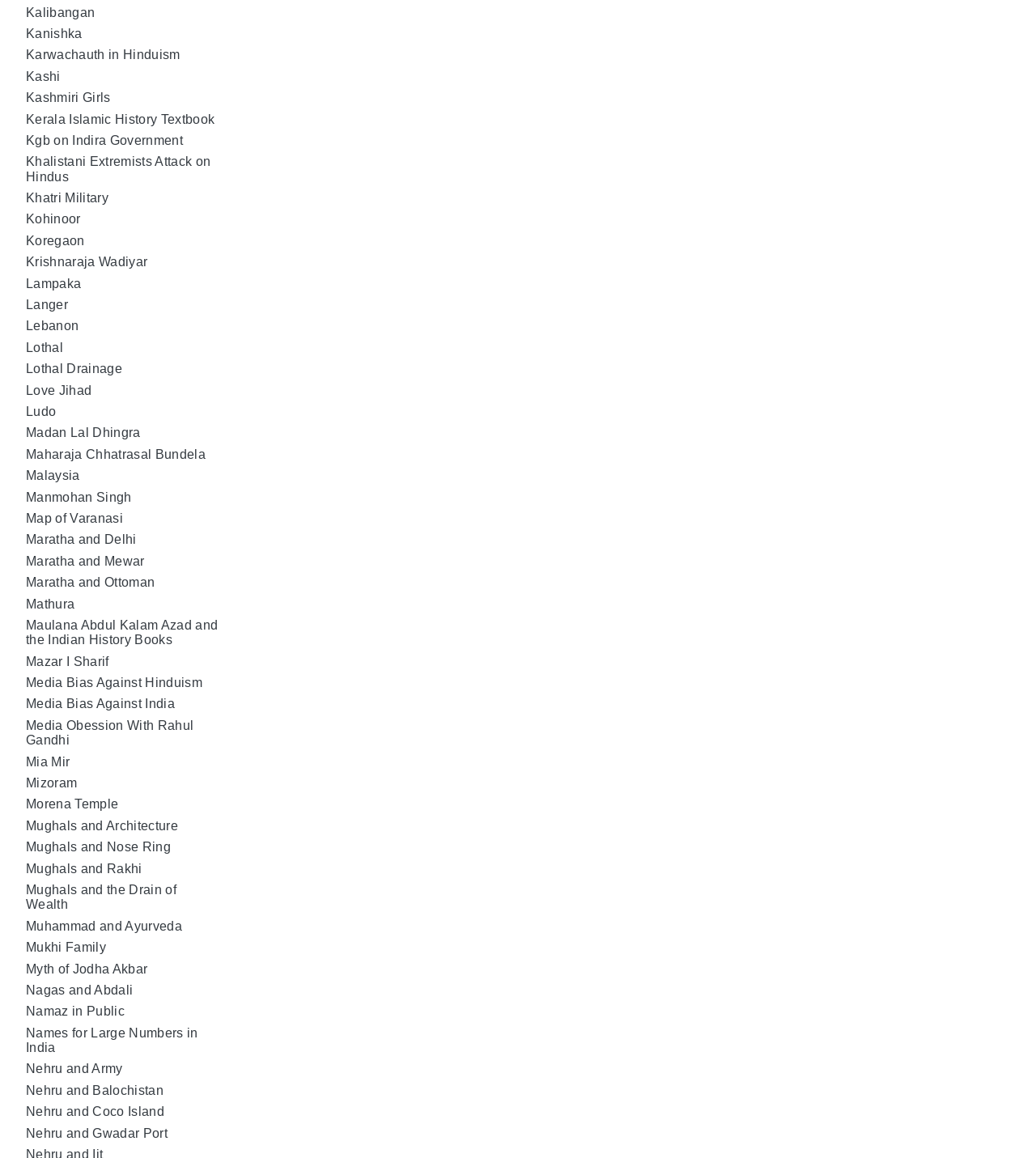Please mark the clickable region by giving the bounding box coordinates needed to complete this instruction: "Explore the history of Lothal Drainage".

[0.025, 0.313, 0.212, 0.325]